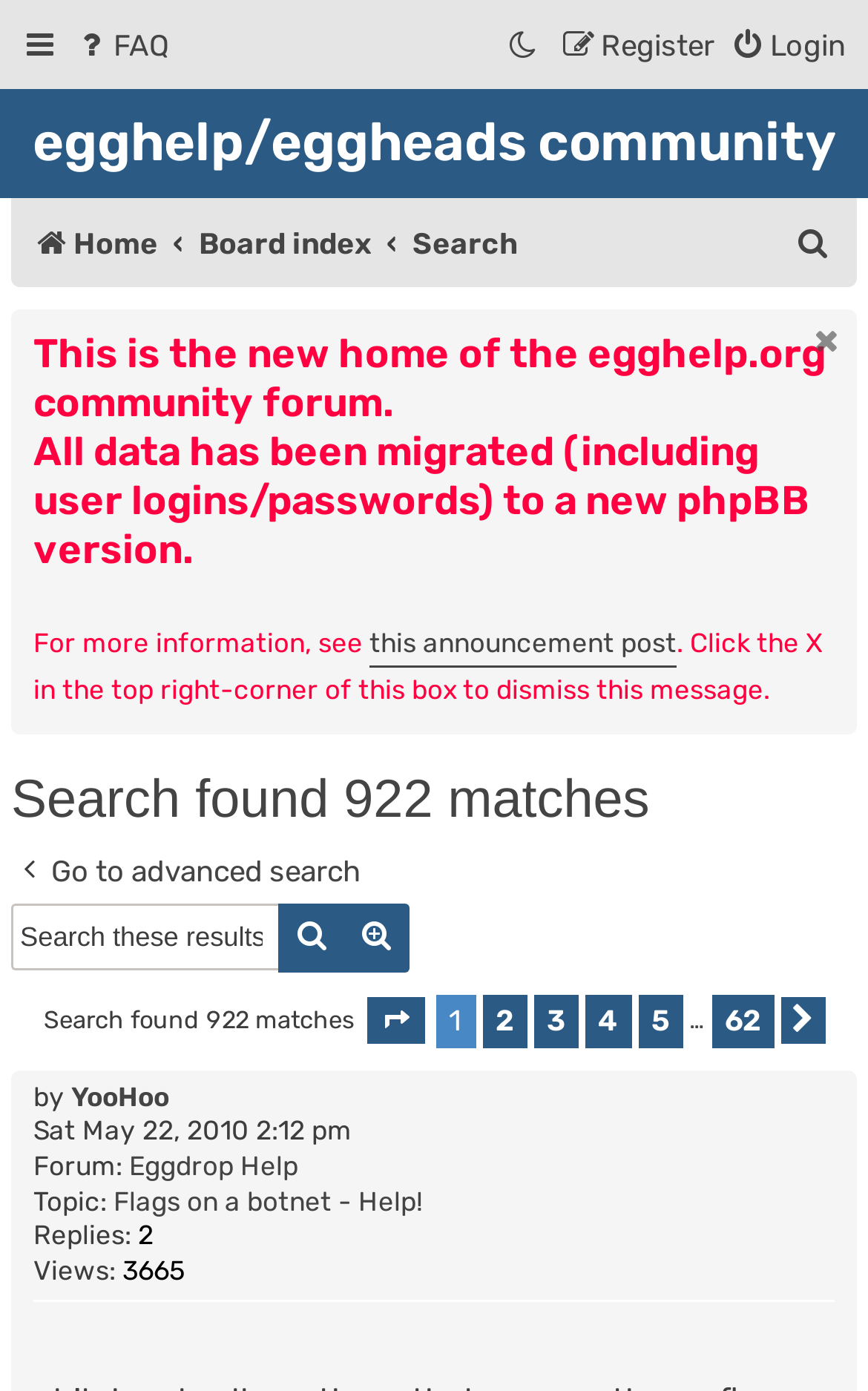Provide a brief response in the form of a single word or phrase:
How many matches were found in the search?

922